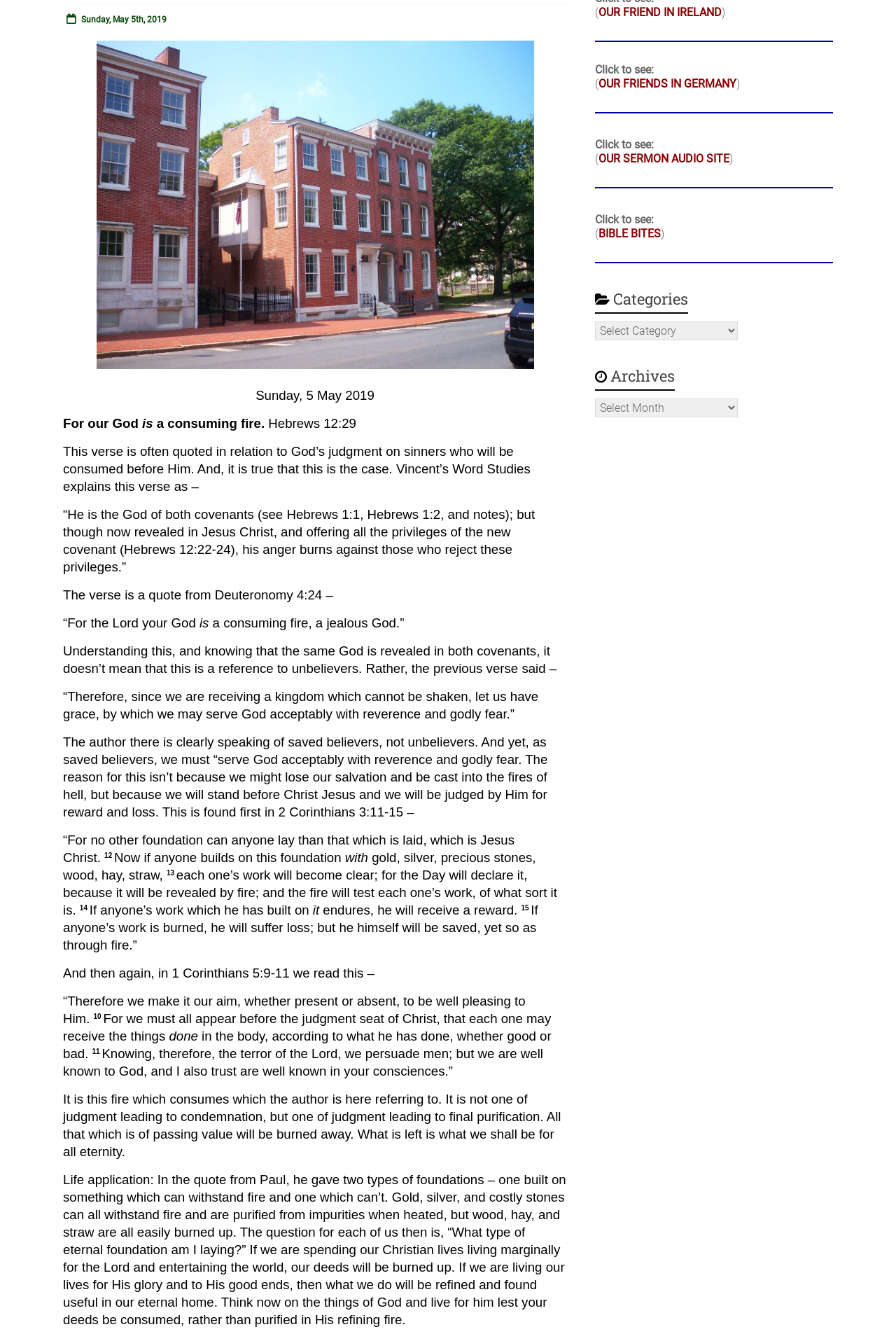Determine the bounding box for the UI element that matches this description: "BIBLE BITES".

[0.668, 0.17, 0.738, 0.18]